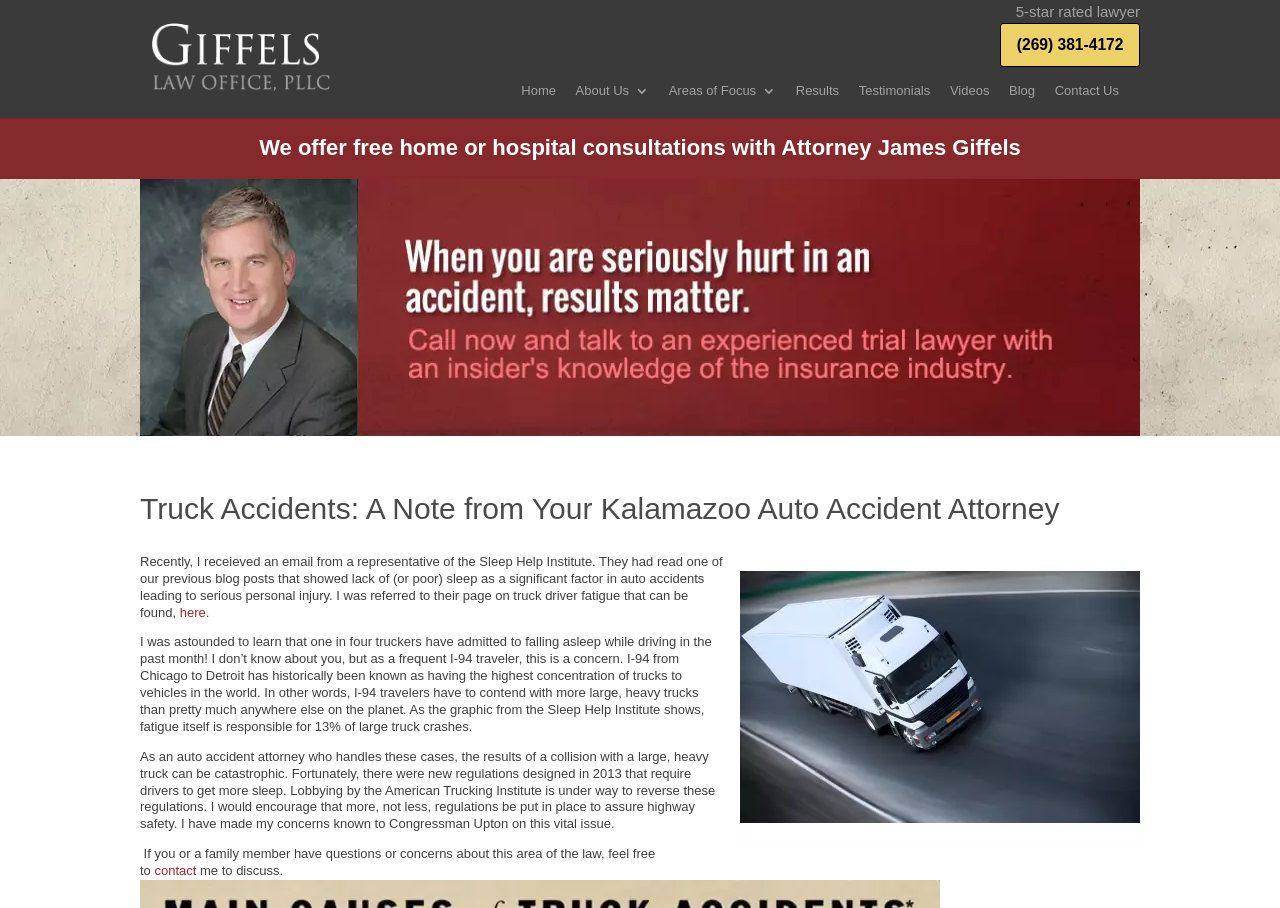Please provide the bounding box coordinate of the region that matches the element description: Videos. Coordinates should be in the format (top-left x, top-left y, bottom-right x, bottom-right y) and all values should be between 0 and 1.

[0.742, 0.091, 0.773, 0.127]